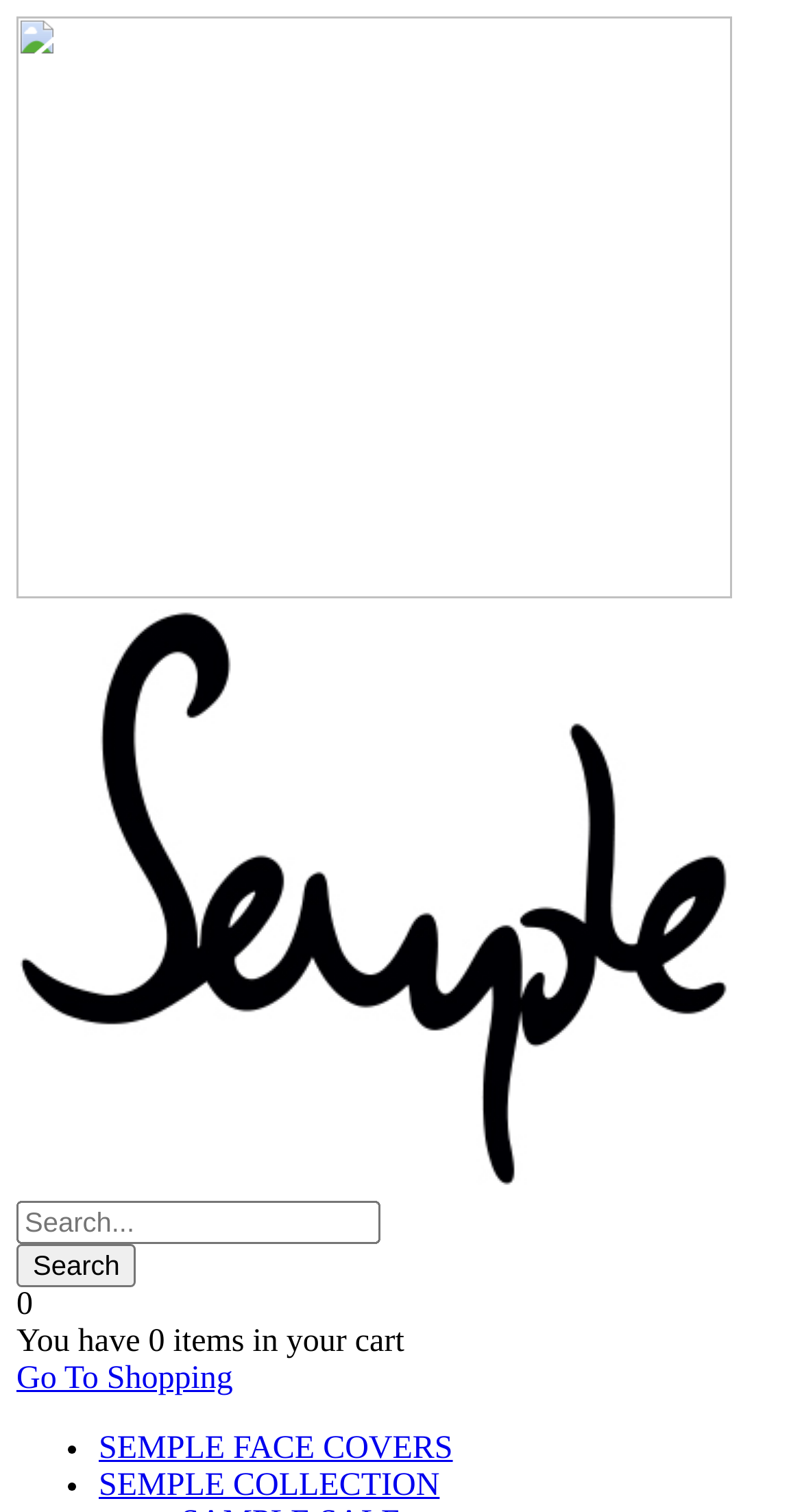Please identify the bounding box coordinates of the element's region that should be clicked to execute the following instruction: "View shopping cart". The bounding box coordinates must be four float numbers between 0 and 1, i.e., [left, top, right, bottom].

[0.021, 0.876, 0.504, 0.899]